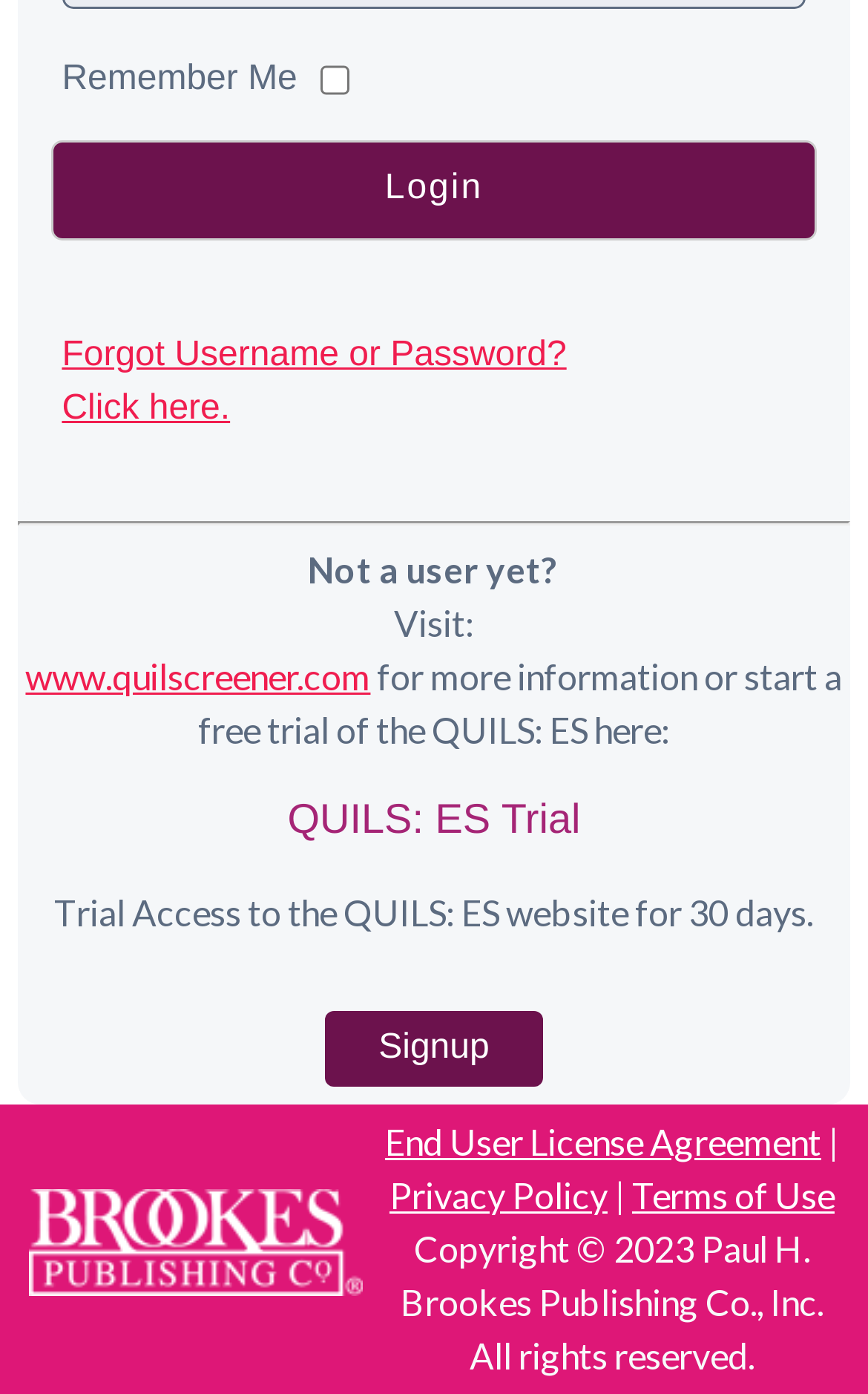Please determine the bounding box coordinates of the element's region to click in order to carry out the following instruction: "Click the 'Login' button". The coordinates should be four float numbers between 0 and 1, i.e., [left, top, right, bottom].

[0.058, 0.1, 0.942, 0.172]